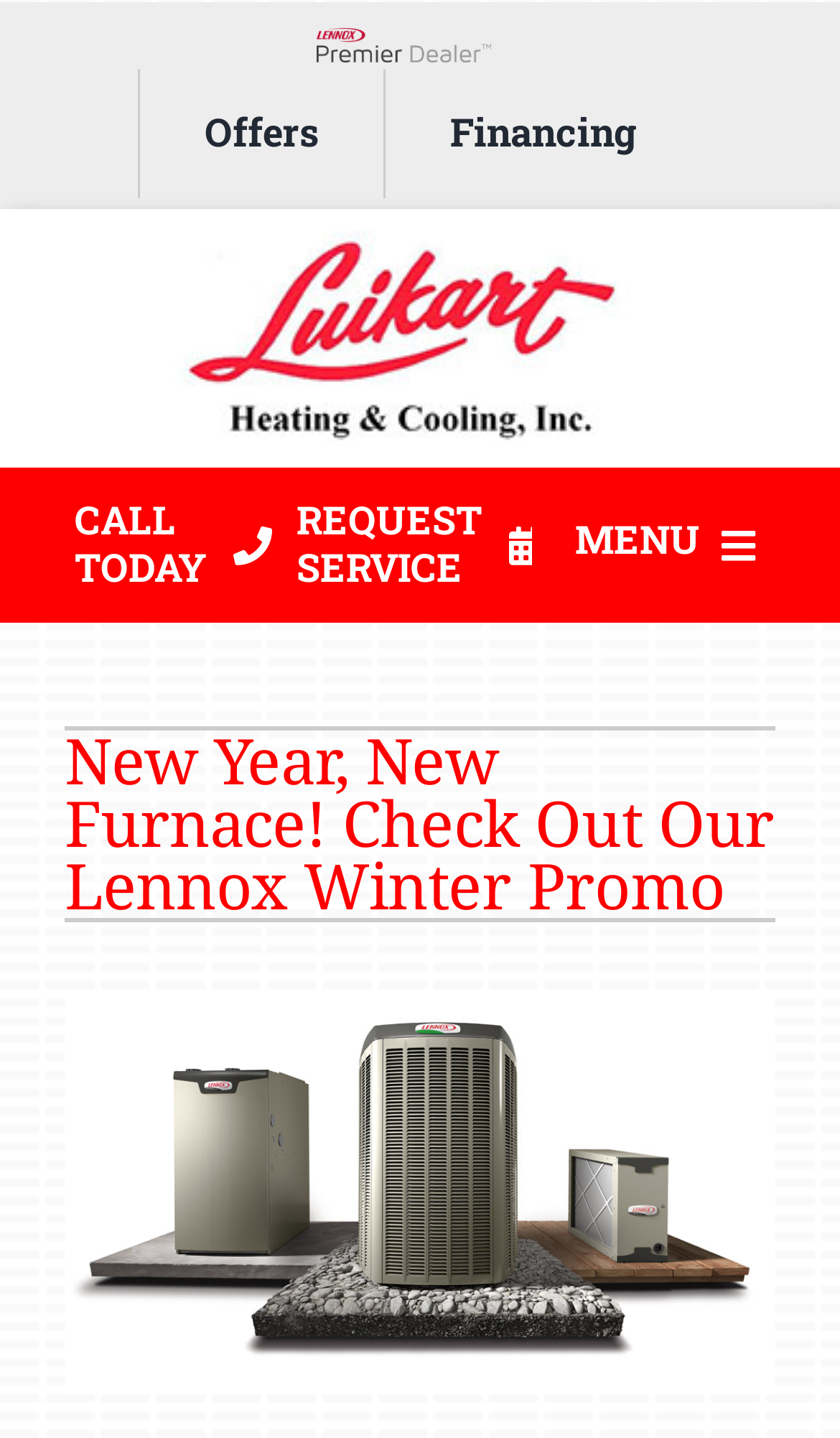Highlight the bounding box coordinates of the element that should be clicked to carry out the following instruction: "Click on the 'Offers' link". The coordinates must be given as four float numbers ranging from 0 to 1, i.e., [left, top, right, bottom].

[0.164, 0.047, 0.456, 0.137]